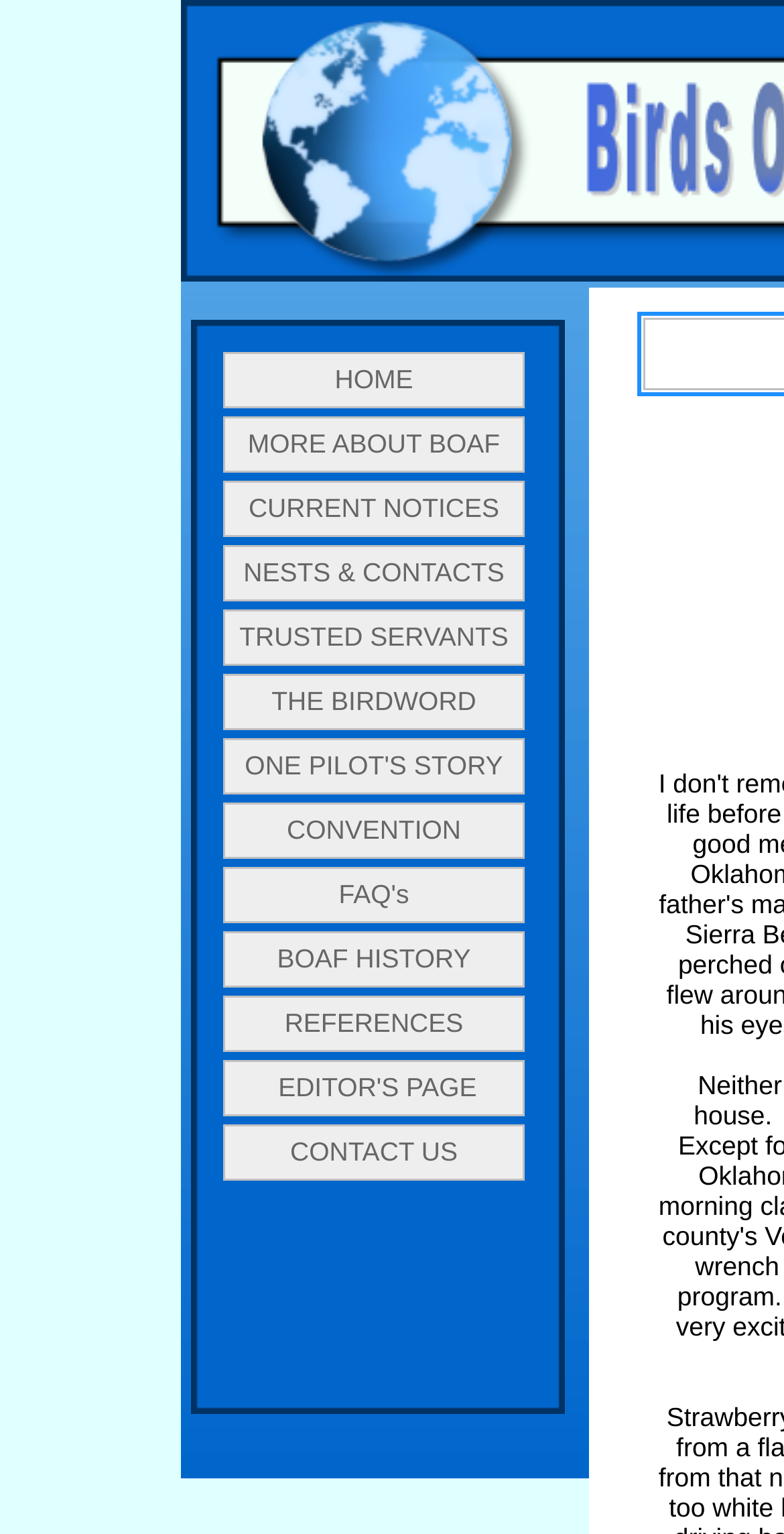What is the first menu item?
From the screenshot, supply a one-word or short-phrase answer.

HOME